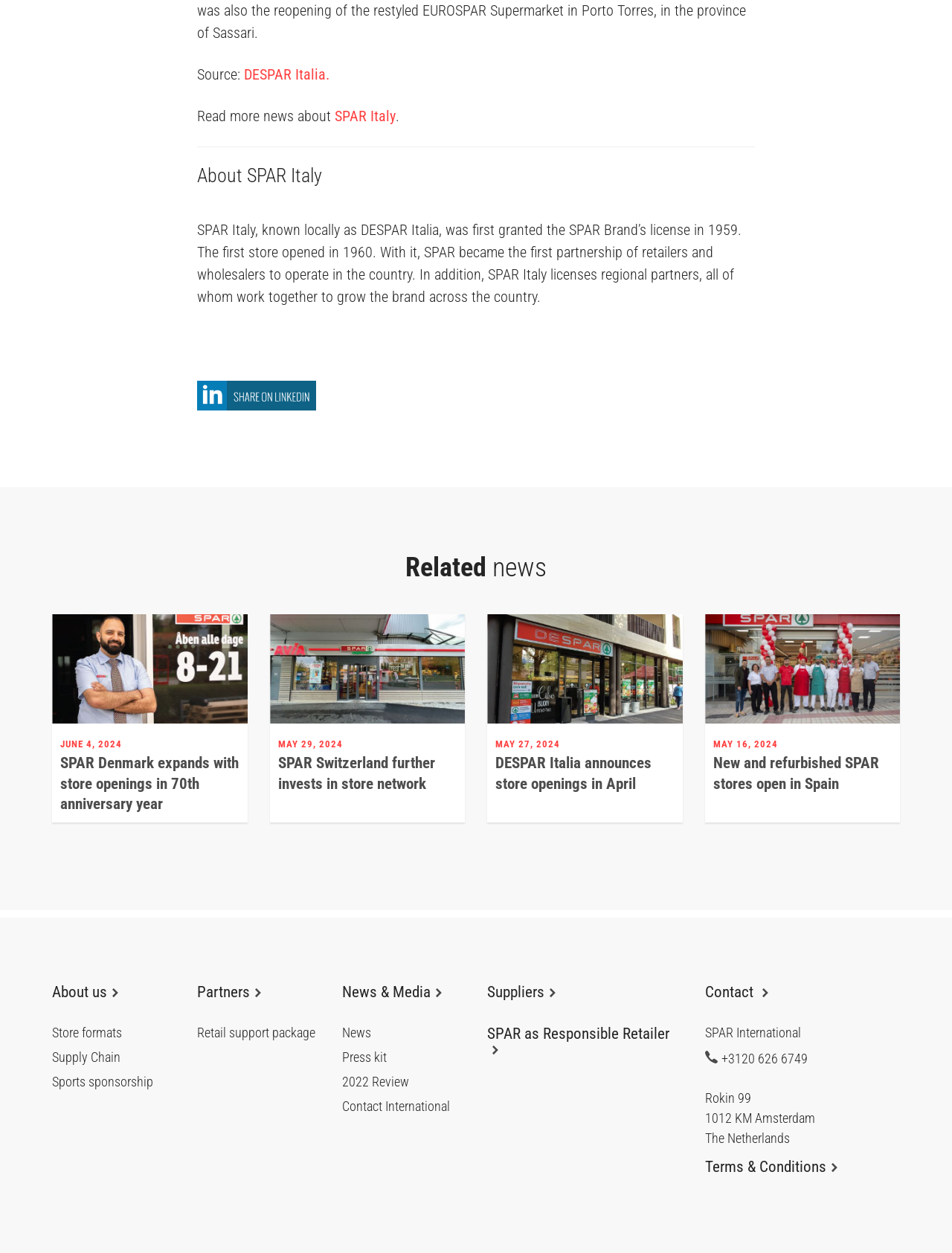Answer the question below using just one word or a short phrase: 
What is the year mentioned in the '2022 Review' link?

2022